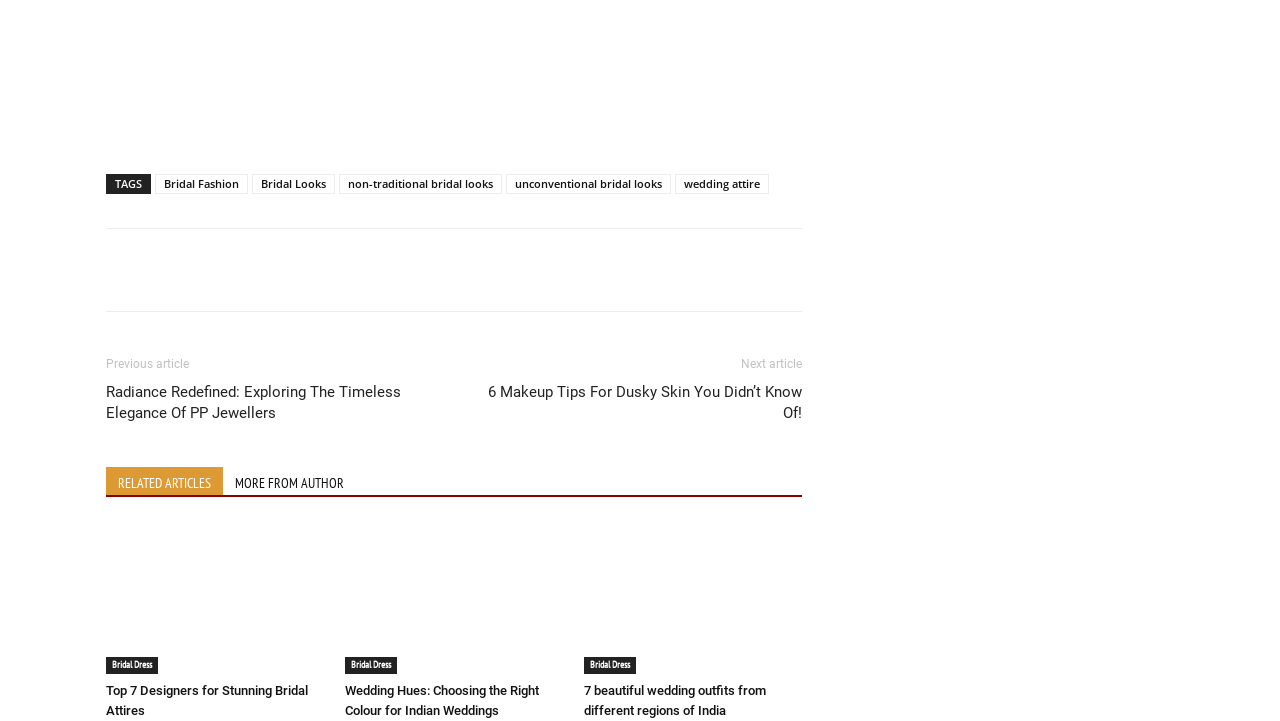Provide the bounding box coordinates of the section that needs to be clicked to accomplish the following instruction: "Read the article about Radiance Redefined."

[0.083, 0.53, 0.336, 0.588]